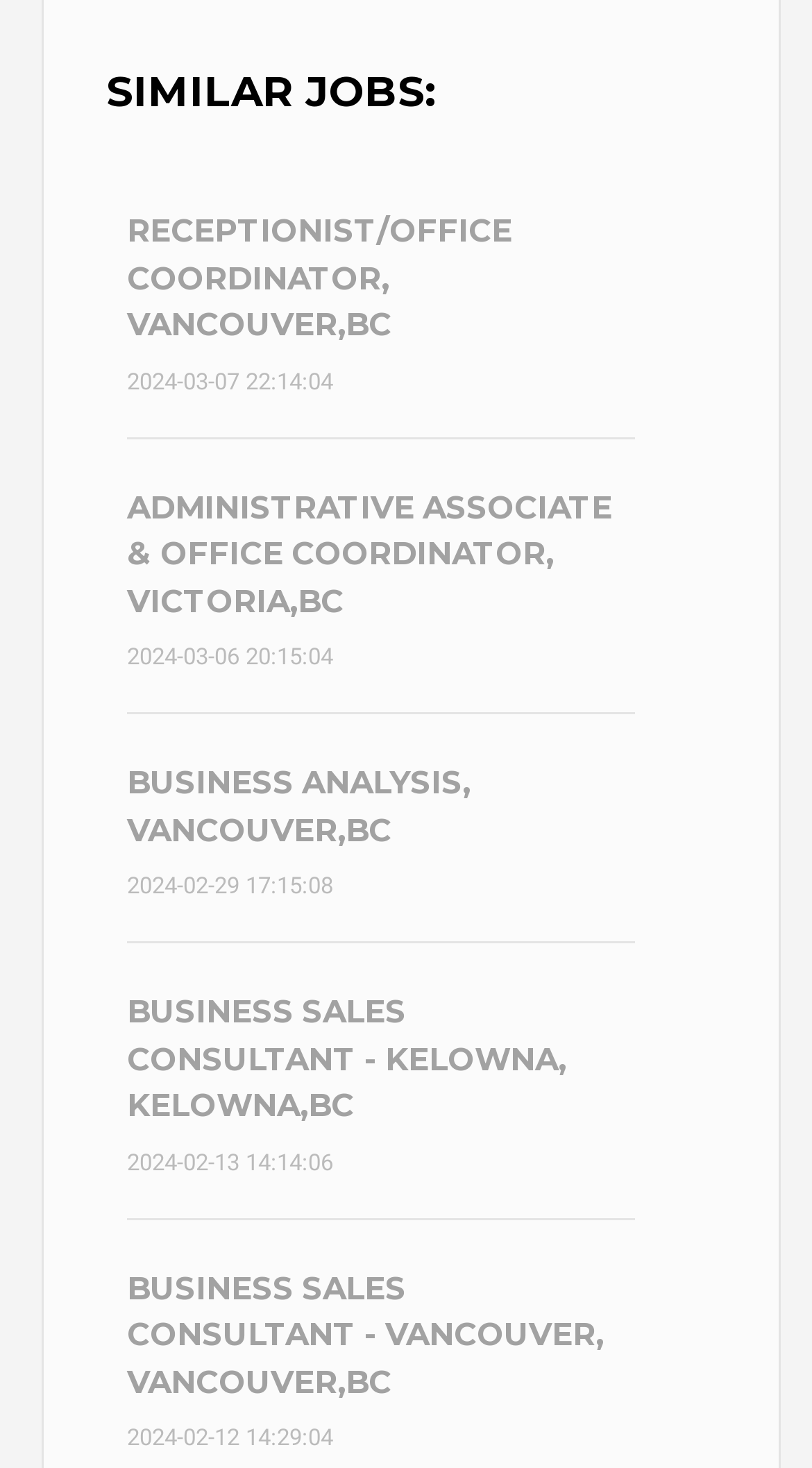Give a one-word or one-phrase response to the question: 
How many job postings are in VANCOUVER,BC?

3